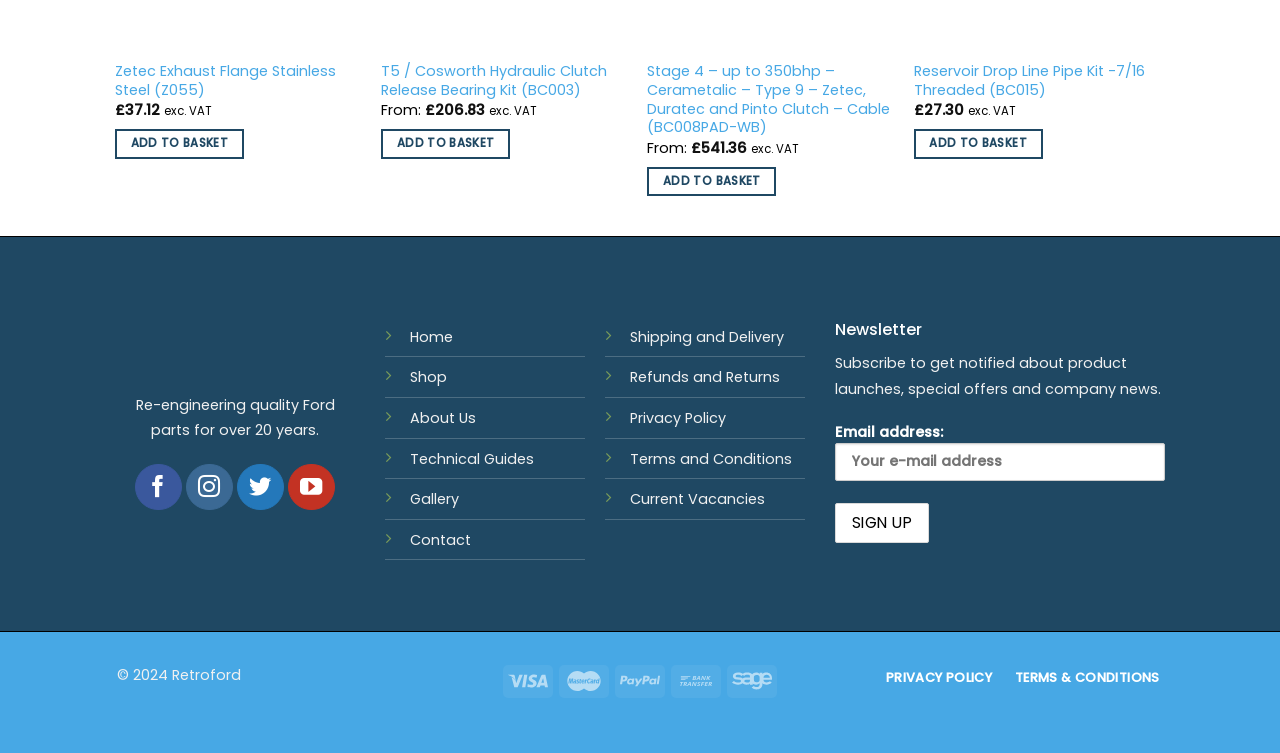Please identify the bounding box coordinates of the area that needs to be clicked to follow this instruction: "Read more about T5 / Cosworth Hydraulic Clutch Release Bearing Kit".

[0.298, 0.172, 0.399, 0.211]